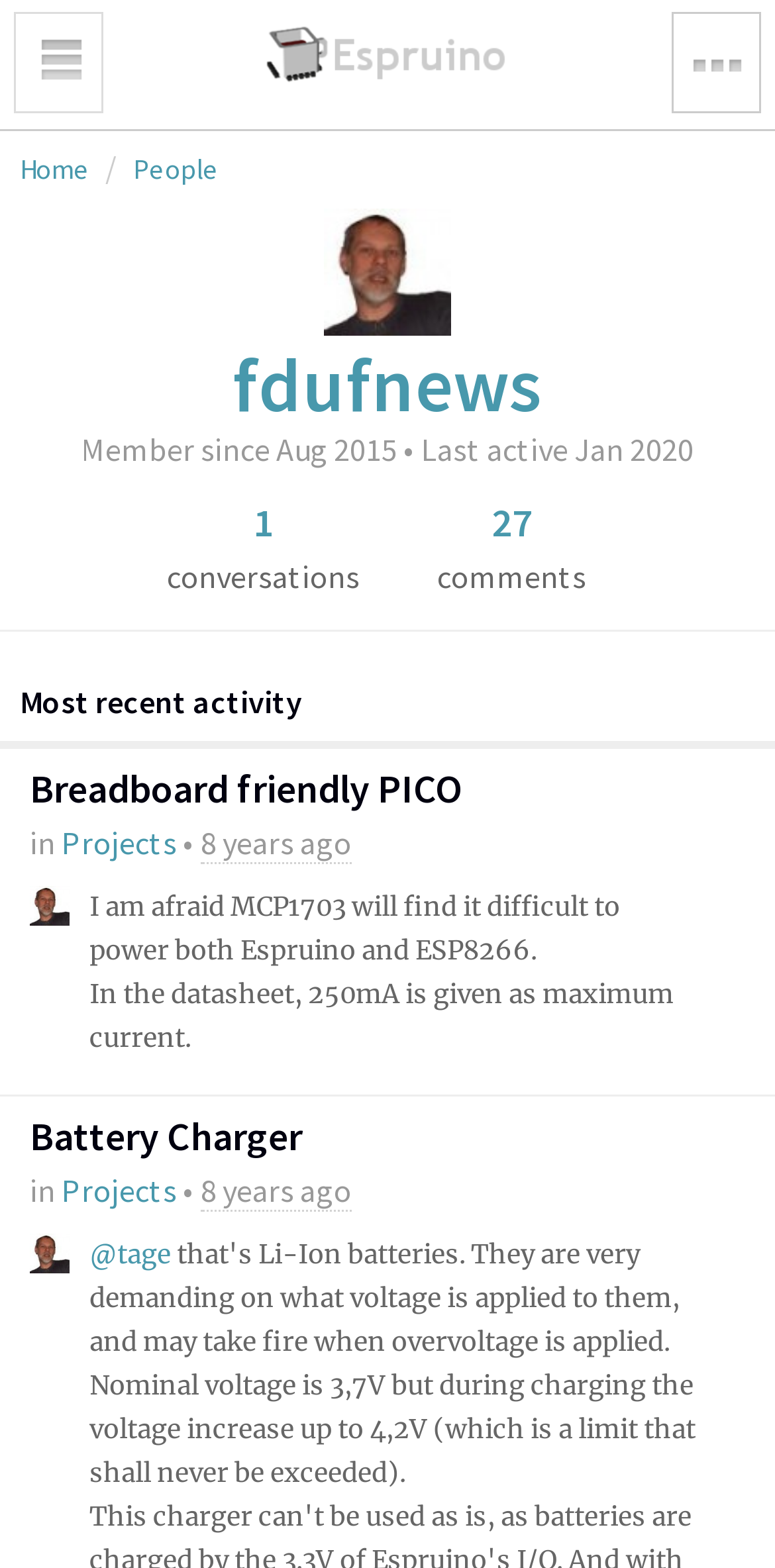What is the username of the user?
Based on the image, respond with a single word or phrase.

fdufnews